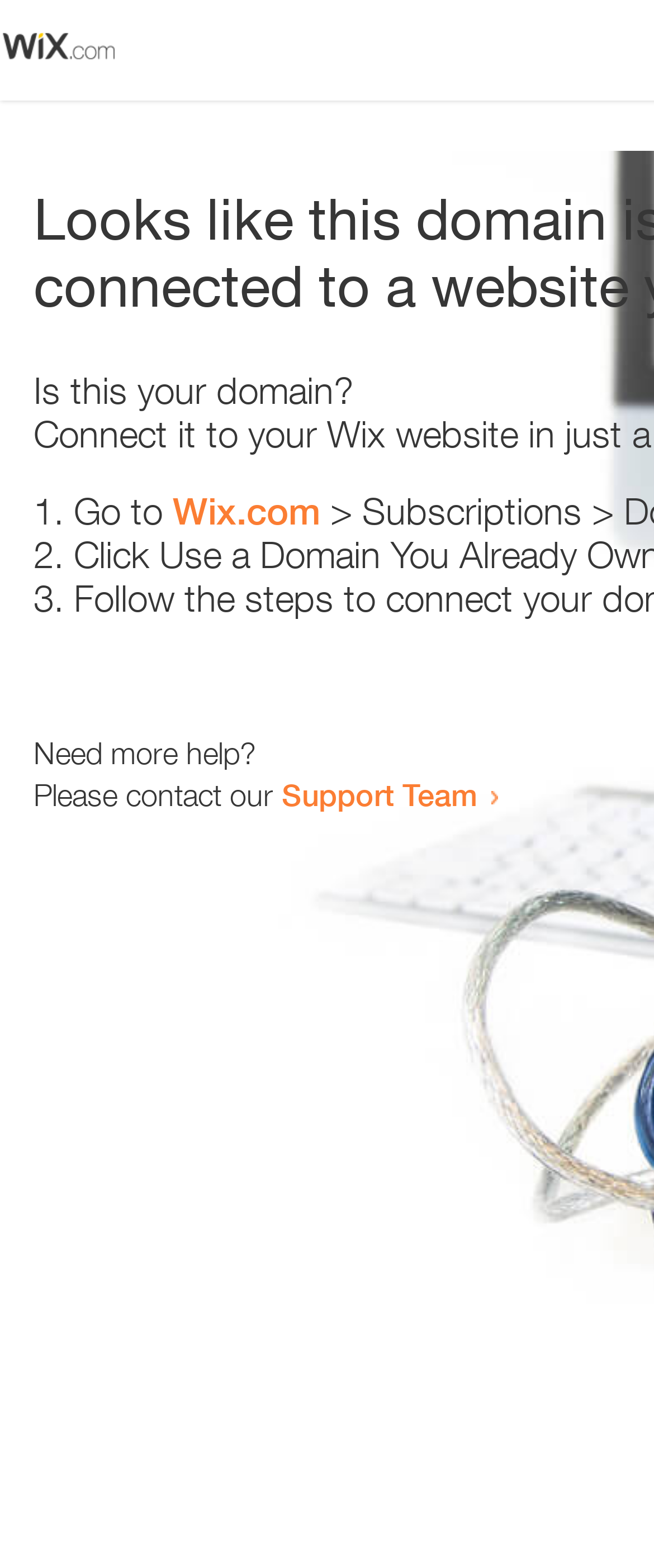How many list markers are there?
Based on the image, provide a one-word or brief-phrase response.

3